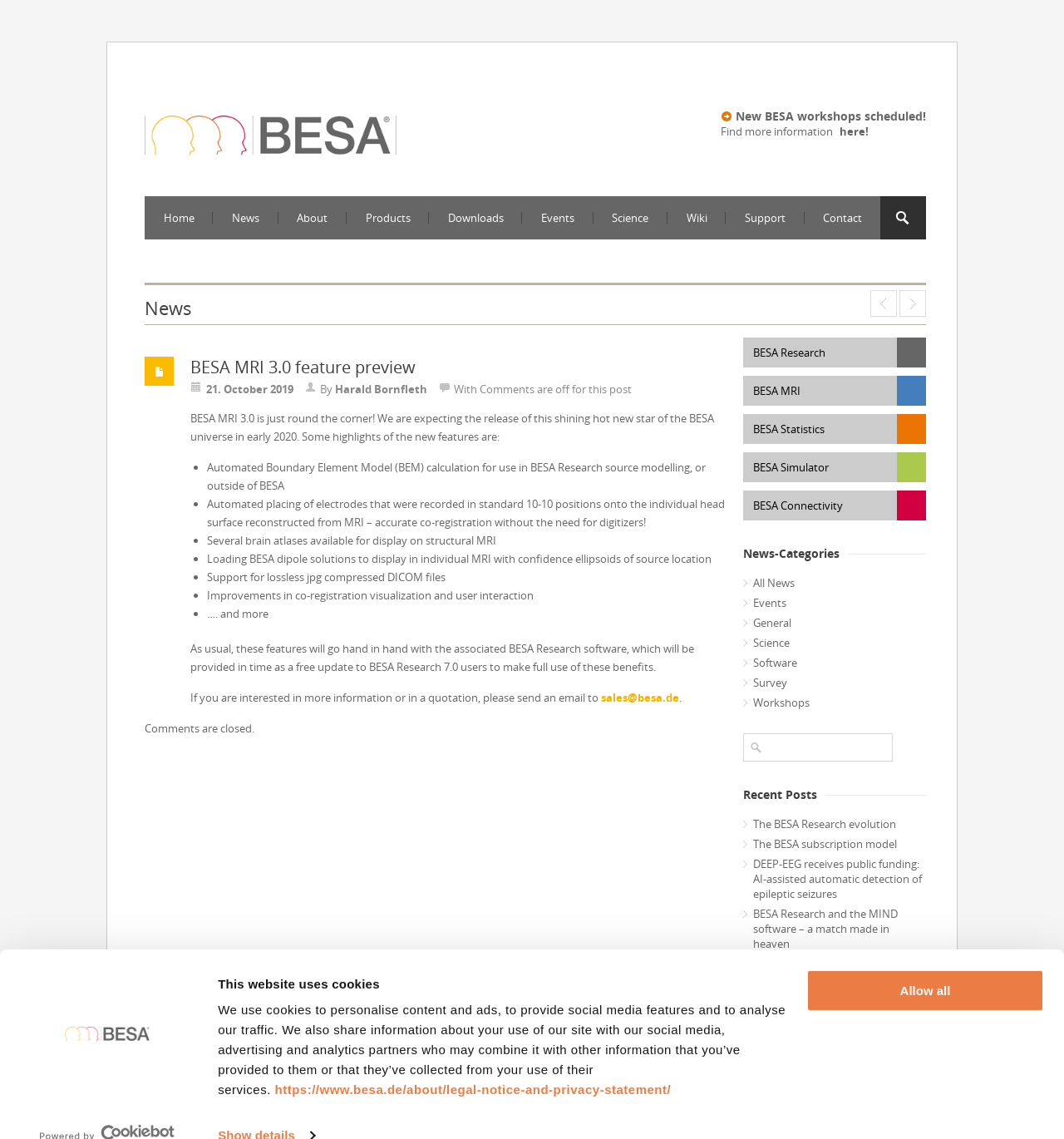Kindly provide the bounding box coordinates of the section you need to click on to fulfill the given instruction: "Enter text in the search box".

[0.827, 0.172, 0.87, 0.21]